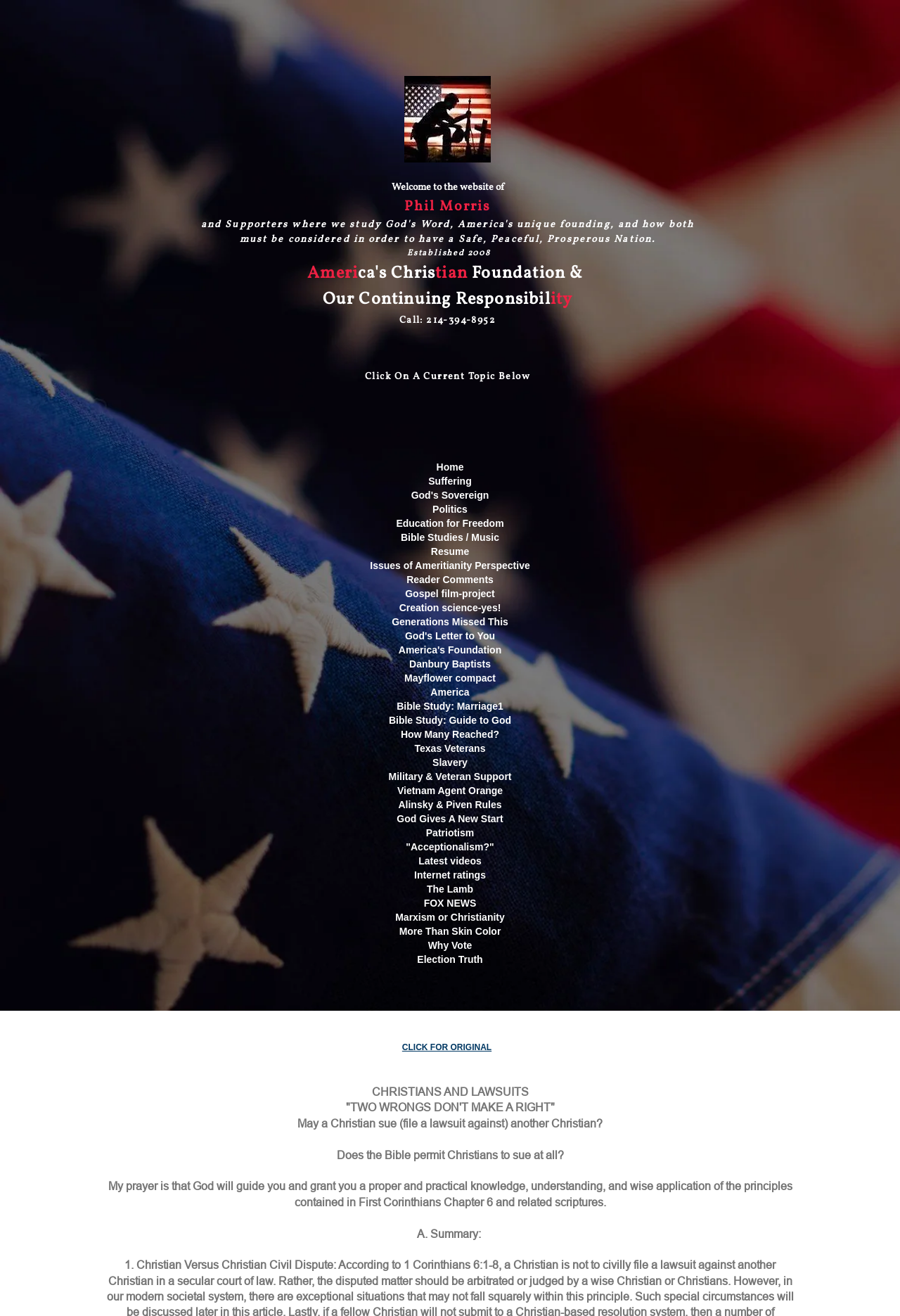Write a detailed summary of the webpage, including text, images, and layout.

The webpage is titled "Christians & Legal Matters" and features a background image that spans the entire width of the page, taking up about 76.8% of the screen height. At the top, there is a link and a few lines of text, including "Welcome to the website of Phil Morris" and "Established 2008". Below this, there is a section with the title "Ameritian Foundation &" followed by a few lines of text, including "Our Continuing Responsibility" and "Call: 214-394-8952".

On the left side of the page, there is a navigation menu labeled "Site" that takes up about 32.2% of the screen height. This menu contains 29 links to various topics, including "Home", "Suffering", "God's Sovereign", "Politics", and many others. Some of these links have popup menus.

On the right side of the page, there is a section with a heading "CLICK FOR ORIGINAL" and a link below it. Below this, there are several paragraphs of text, including "CHRISTIANS AND LAWSUITS", "TWO WRONGS DON'T MAKE A RIGHT", and a discussion about whether Christians can sue each other. The text continues with a prayer and a summary section labeled "A. Summary".

Overall, the webpage has a simple layout with a prominent background image, a navigation menu on the left, and a main content area on the right that features a discussion about Christians and legal matters.